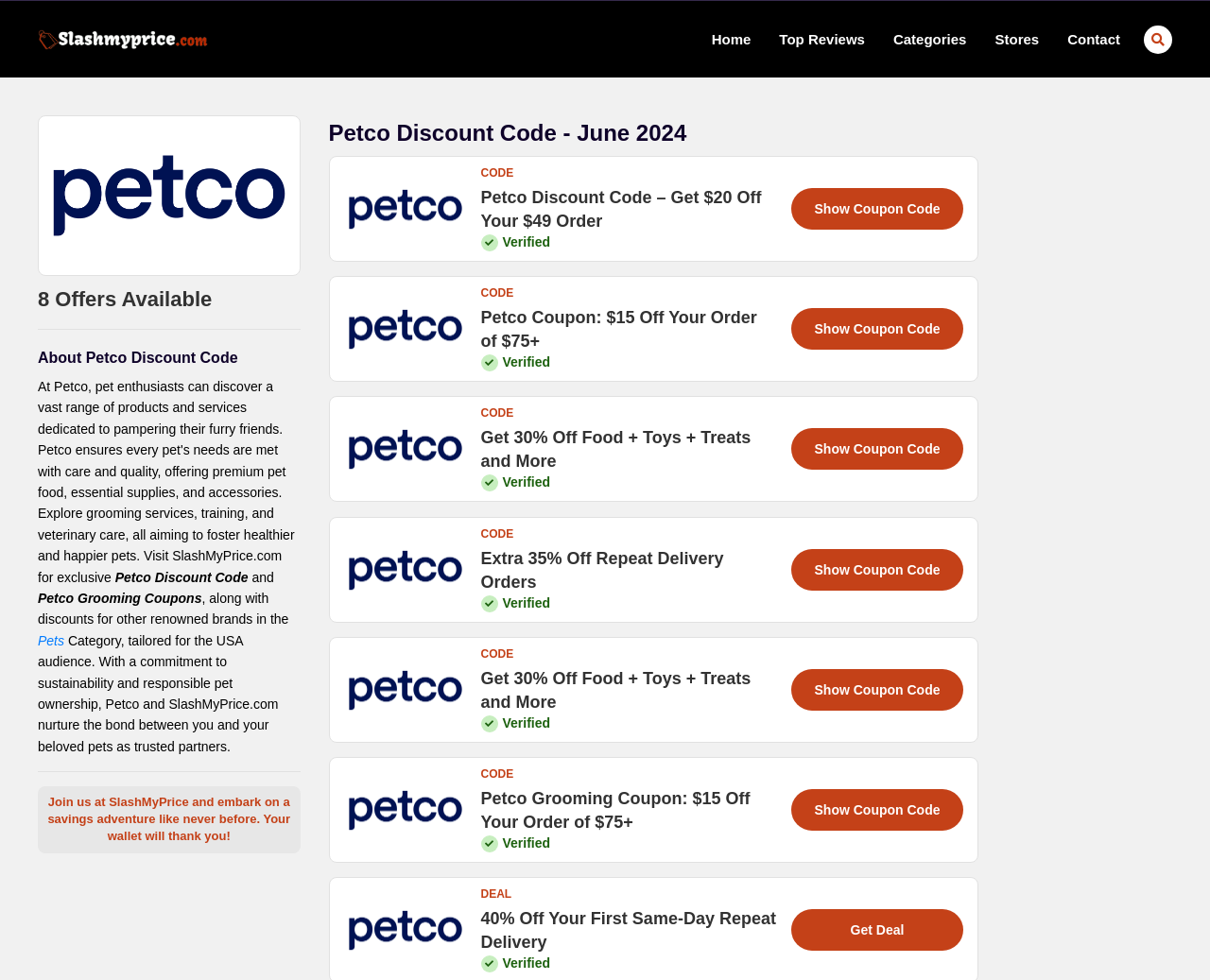Based on what you see in the screenshot, provide a thorough answer to this question: What is the minimum order amount for a $15 discount?

The answer can be found in the static text element 'Petco Coupon: $15 Off Your Order of $75+' located in the middle of the webpage, which describes a coupon offer by Petco.